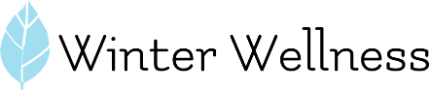Please answer the following question using a single word or phrase: What is the color of the leaf emblem?

Blue